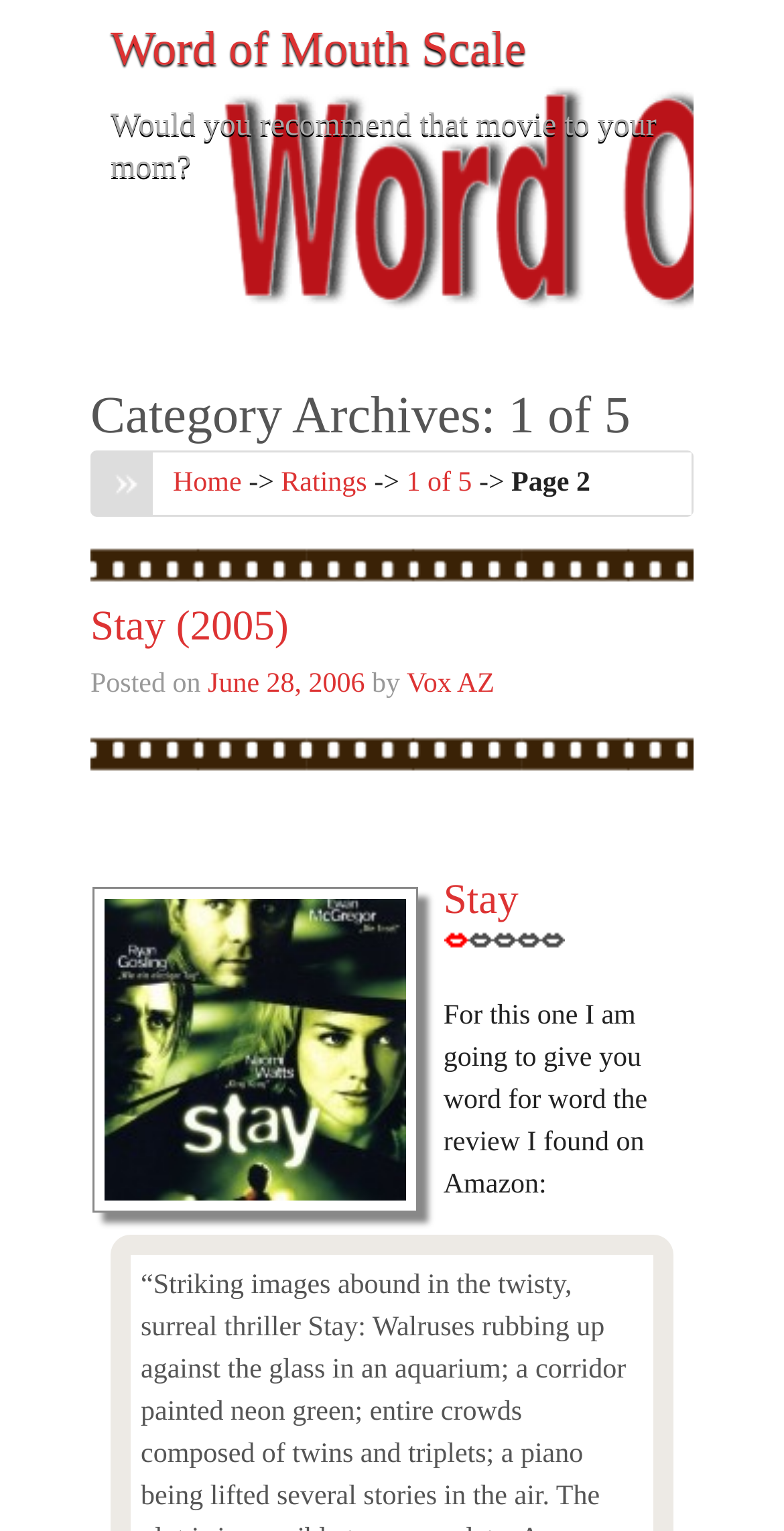Create a full and detailed caption for the entire webpage.

This webpage appears to be an archive page for movie reviews, specifically for the category "1 of 5". The page is divided into sections, with a heading "Word of Mouth Scale" at the top, followed by a link to the same title. Below this, there is a heading "Would you recommend that movie to your mom?".

On the left side of the page, there is a navigation menu with links to "Home", "Ratings", and "1 of 5". Next to these links, there is a static text "Page 2", indicating that this is the second page of the archive.

The main content of the page is a list of movie reviews, with each review consisting of a heading with the movie title, a link to the review, and a posting date. The first review is for the movie "Stay (2005)", with a link to the review and a posting date of June 28, 2006. Below the posting date, there is a byline "by Vox AZ". The review also includes an image related to the movie.

There are multiple images scattered throughout the page, likely representing ratings or scores for the movies. The page also contains a block of text that appears to be a quote from a review, with the reviewer discussing their thoughts on the movie.

Overall, the page is organized in a clear and concise manner, with each review sectioned off and easily readable.